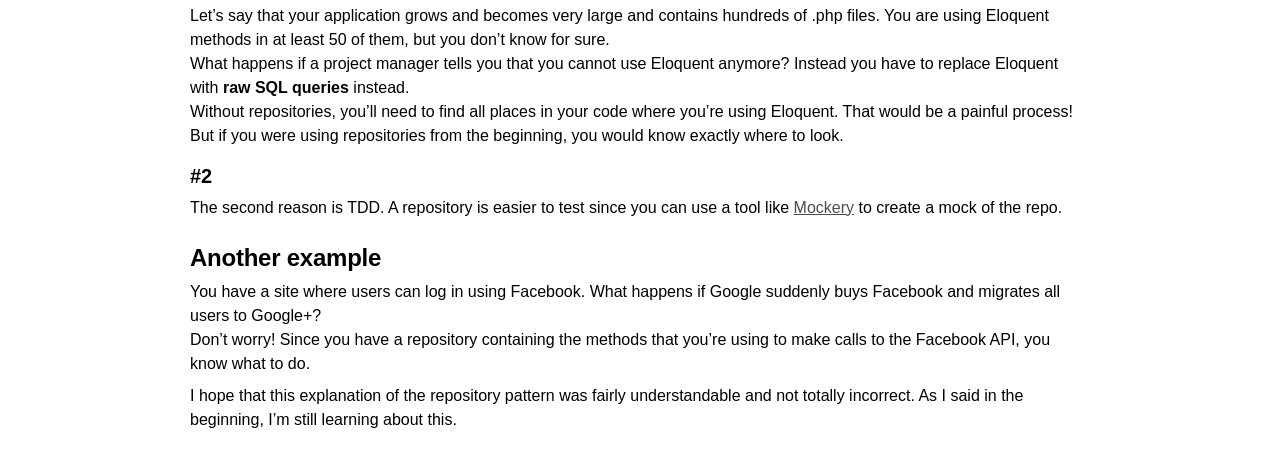Based on the image, give a detailed response to the question: How many reasons are given for using repositories?

The webpage gives two reasons for using repositories: the first reason is that it makes it easier to replace Eloquent with raw SQL queries, and the second reason is that it makes testing easier using tools like Mockery.